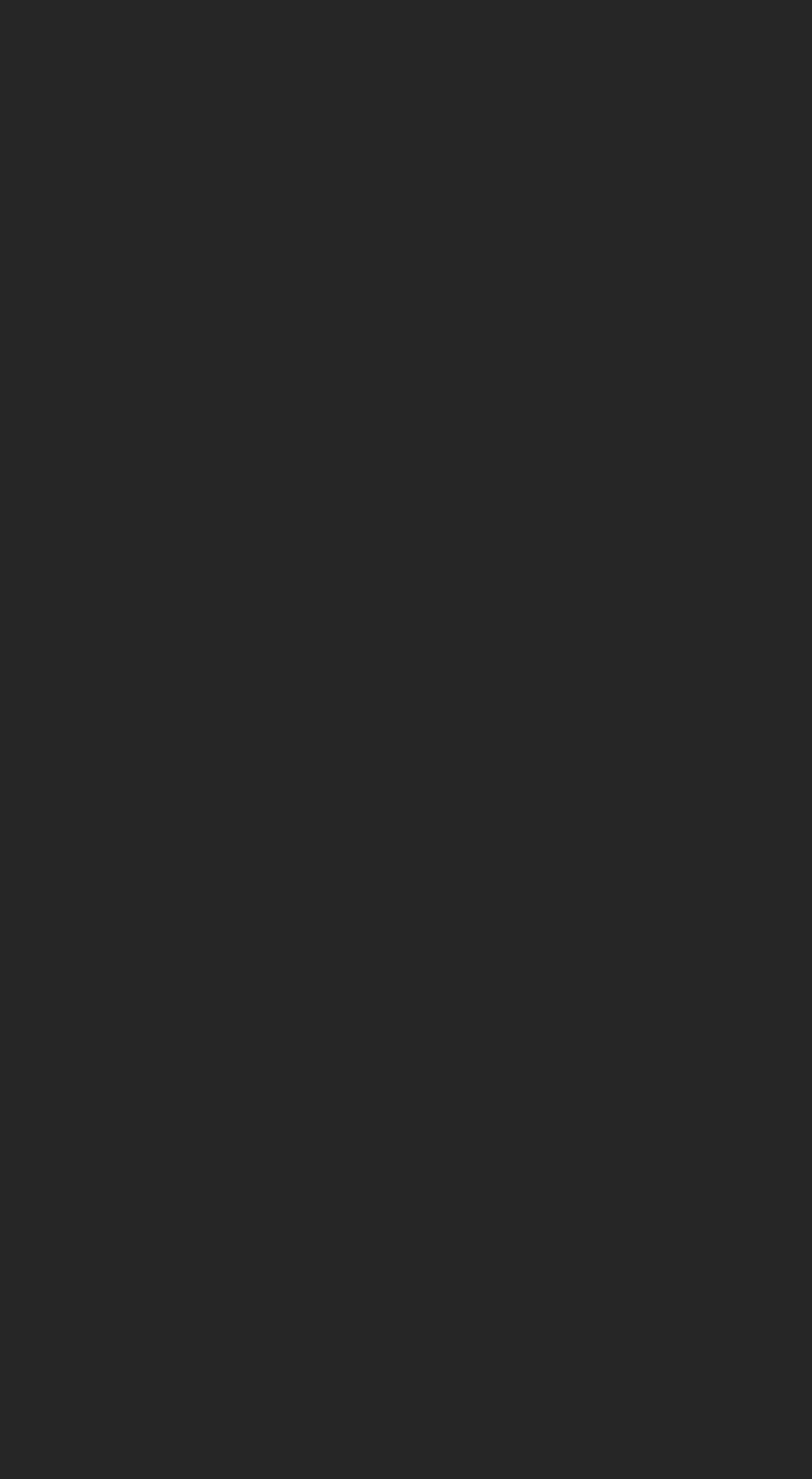Please mark the bounding box coordinates of the area that should be clicked to carry out the instruction: "Go to Stevens, WA 98112 DUI Lawyers".

[0.051, 0.803, 0.949, 0.922]